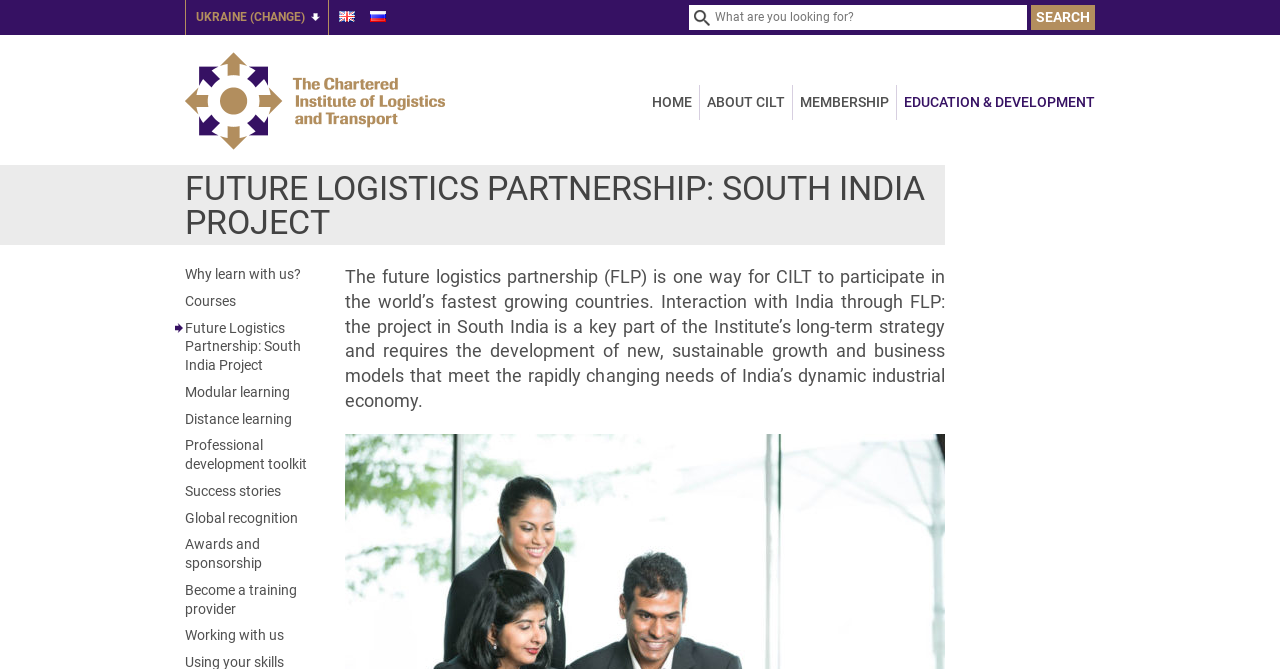Based on the image, provide a detailed and complete answer to the question: 
What is the name of the institute?

The name of the institute is CILT, which stands for The Chartered Institute of Logistics and Transport, as indicated by the link 'The Chartered Institute of Logistics and Transport | CILT'.